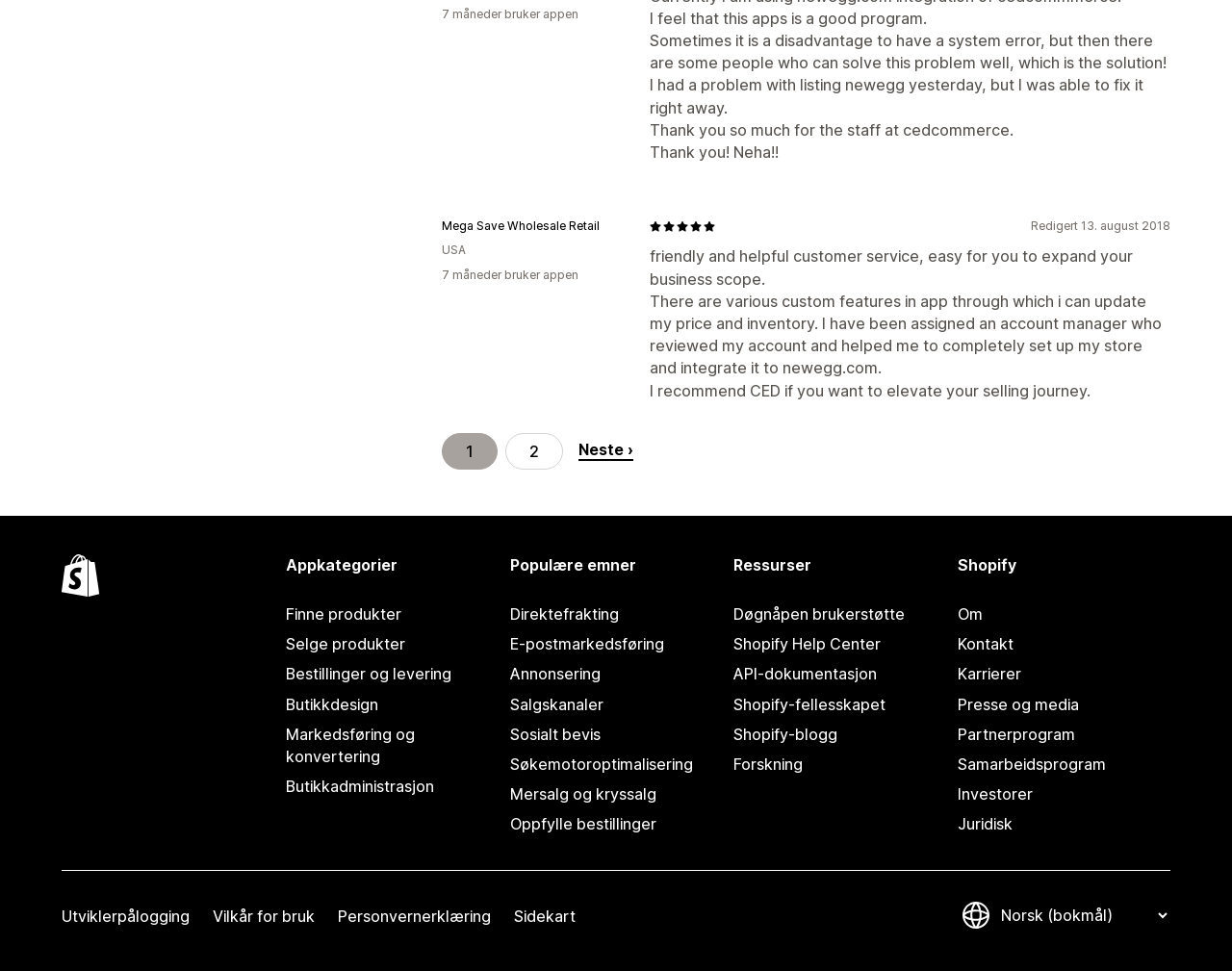Identify the coordinates of the bounding box for the element described below: "Butikkadministrasjon". Return the coordinates as four float numbers between 0 and 1: [left, top, right, bottom].

[0.232, 0.795, 0.404, 0.826]